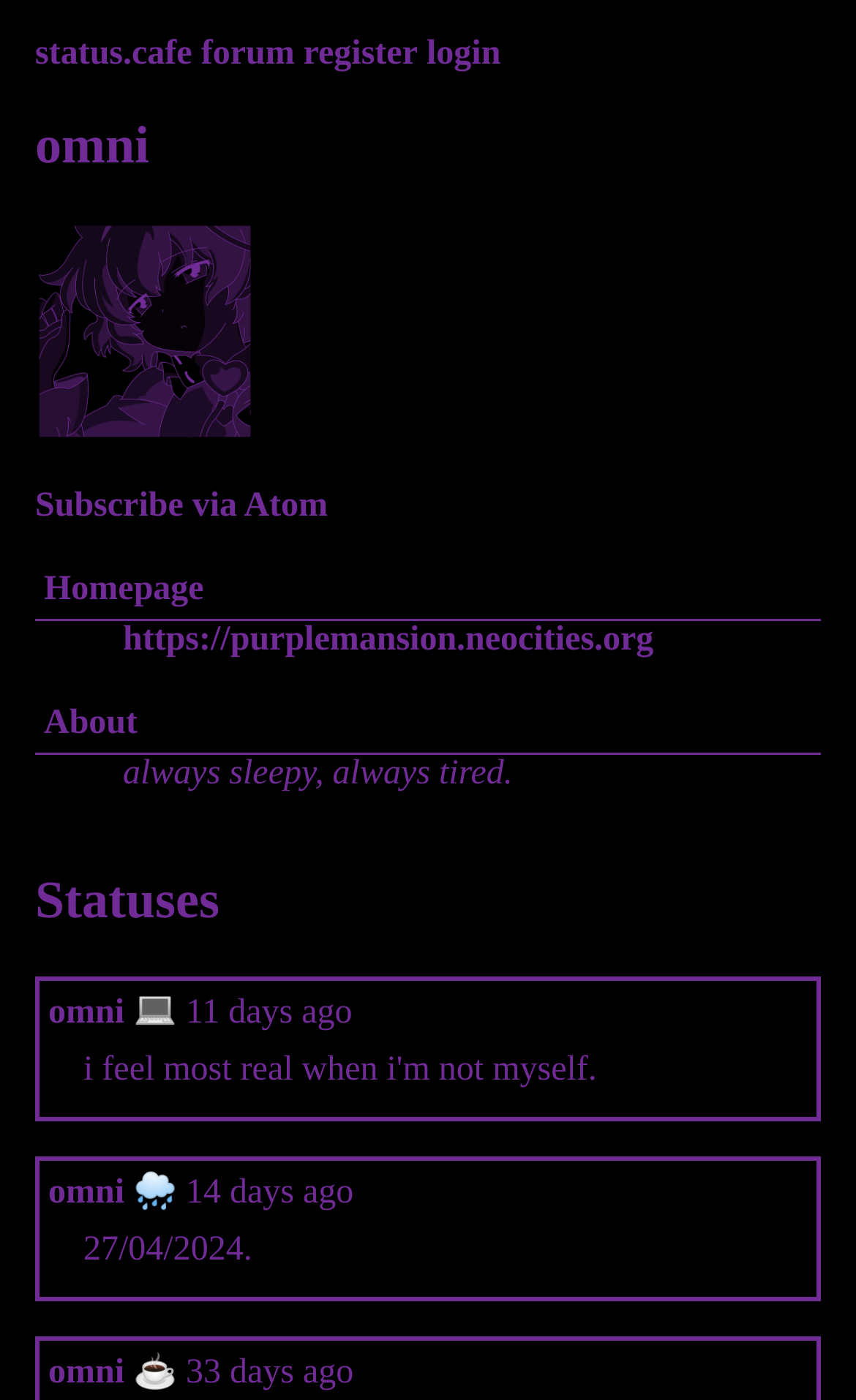Find the bounding box coordinates for the area that must be clicked to perform this action: "register an account".

[0.354, 0.025, 0.488, 0.052]